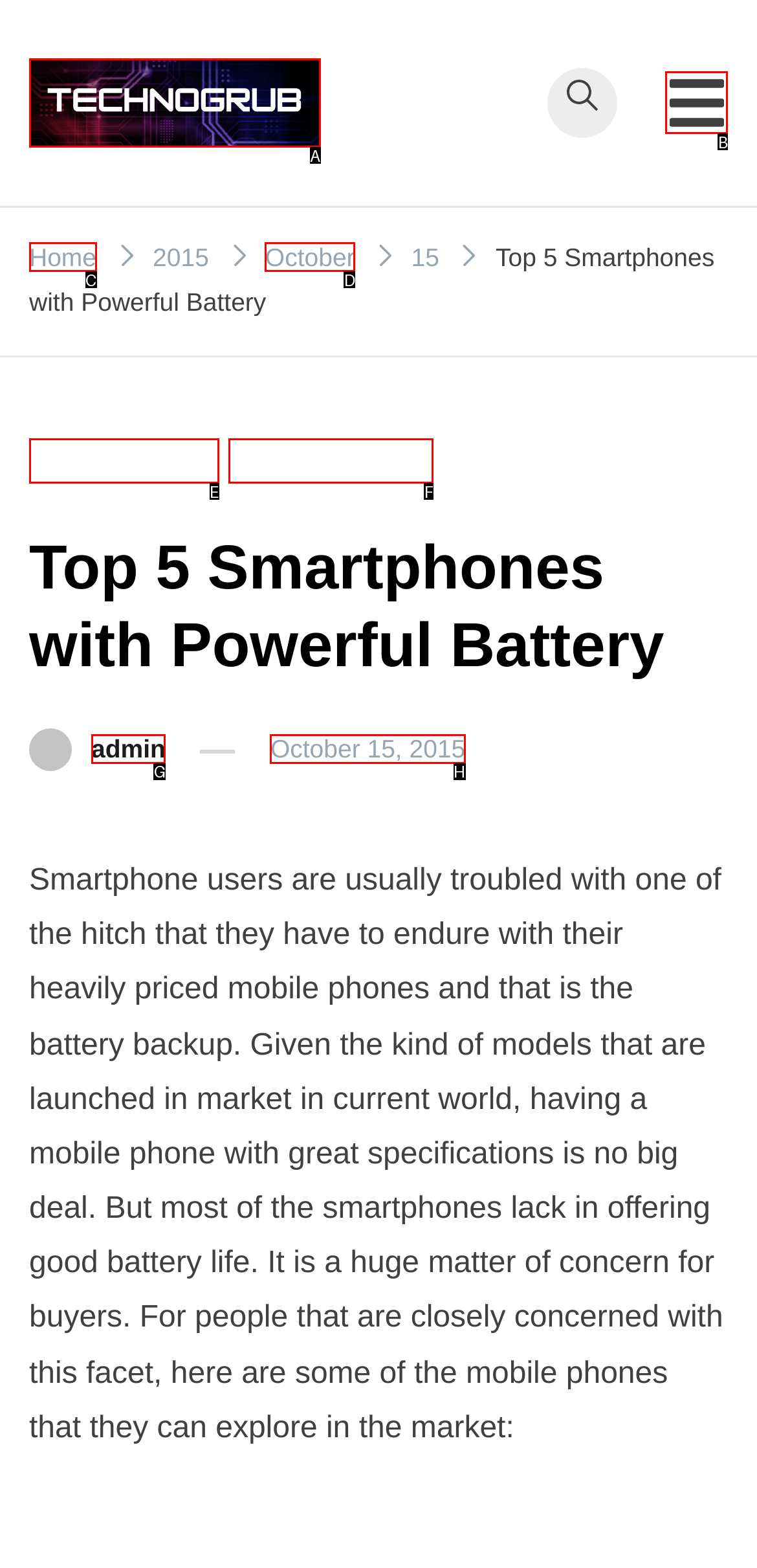Which lettered option matches the following description: aria-label="Toggle mobile menu"
Provide the letter of the matching option directly.

B